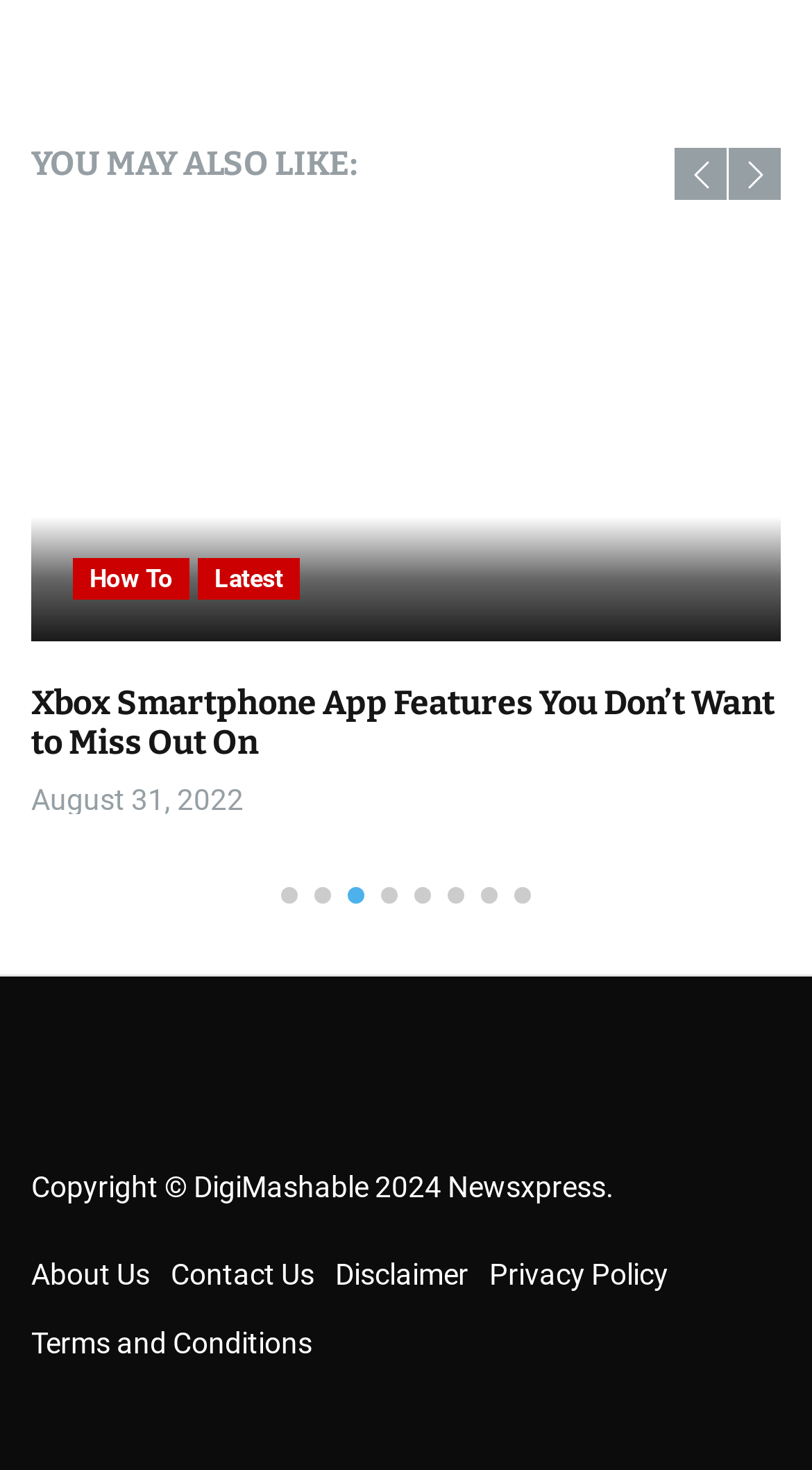What are the categories of articles?
Using the information from the image, provide a comprehensive answer to the question.

I found the categories of articles by looking at the link elements with the text 'How To' and 'Latest' inside the article element with the bounding box coordinates [0.09, 0.38, 0.233, 0.408] and [0.244, 0.38, 0.369, 0.408] respectively.